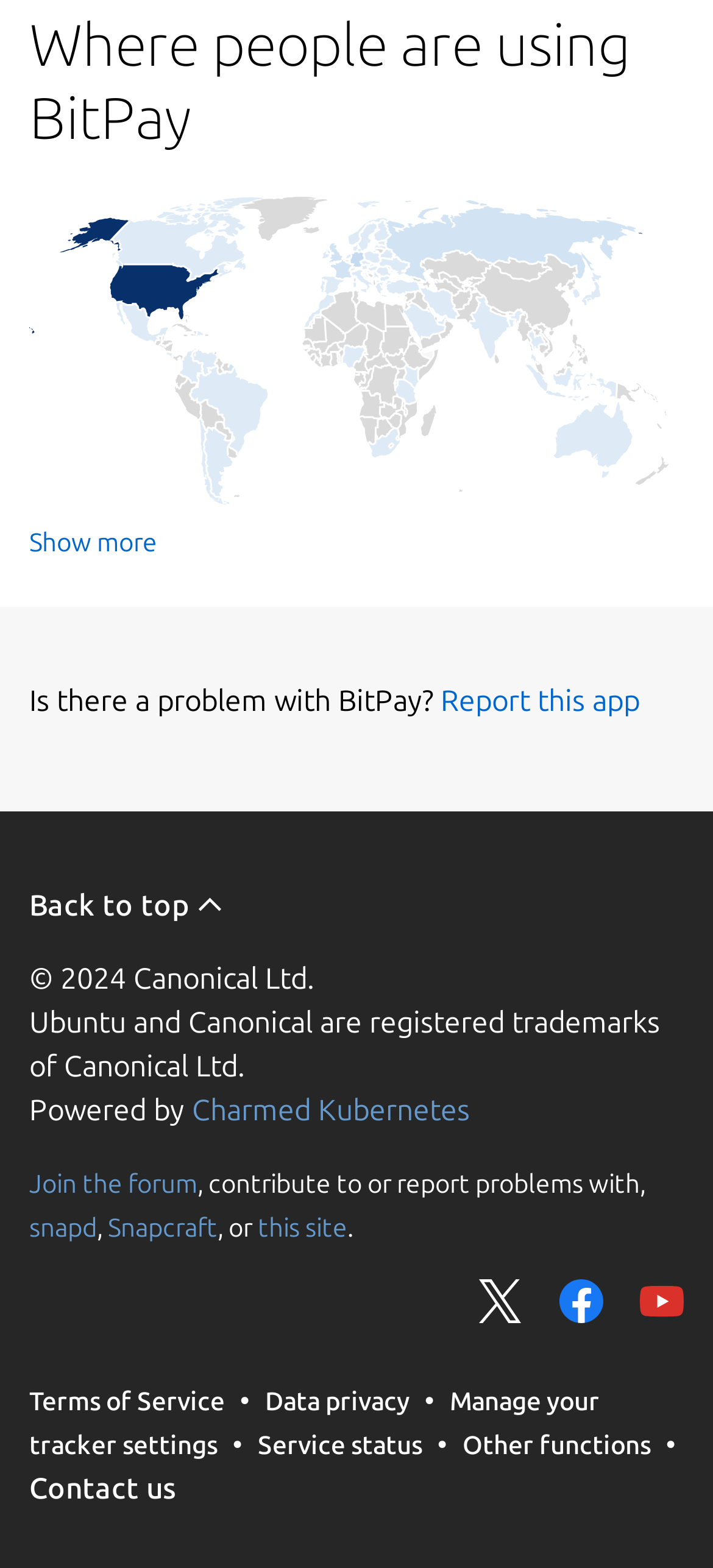Please reply to the following question using a single word or phrase: 
What is the copyright year of Canonical Ltd?

2024